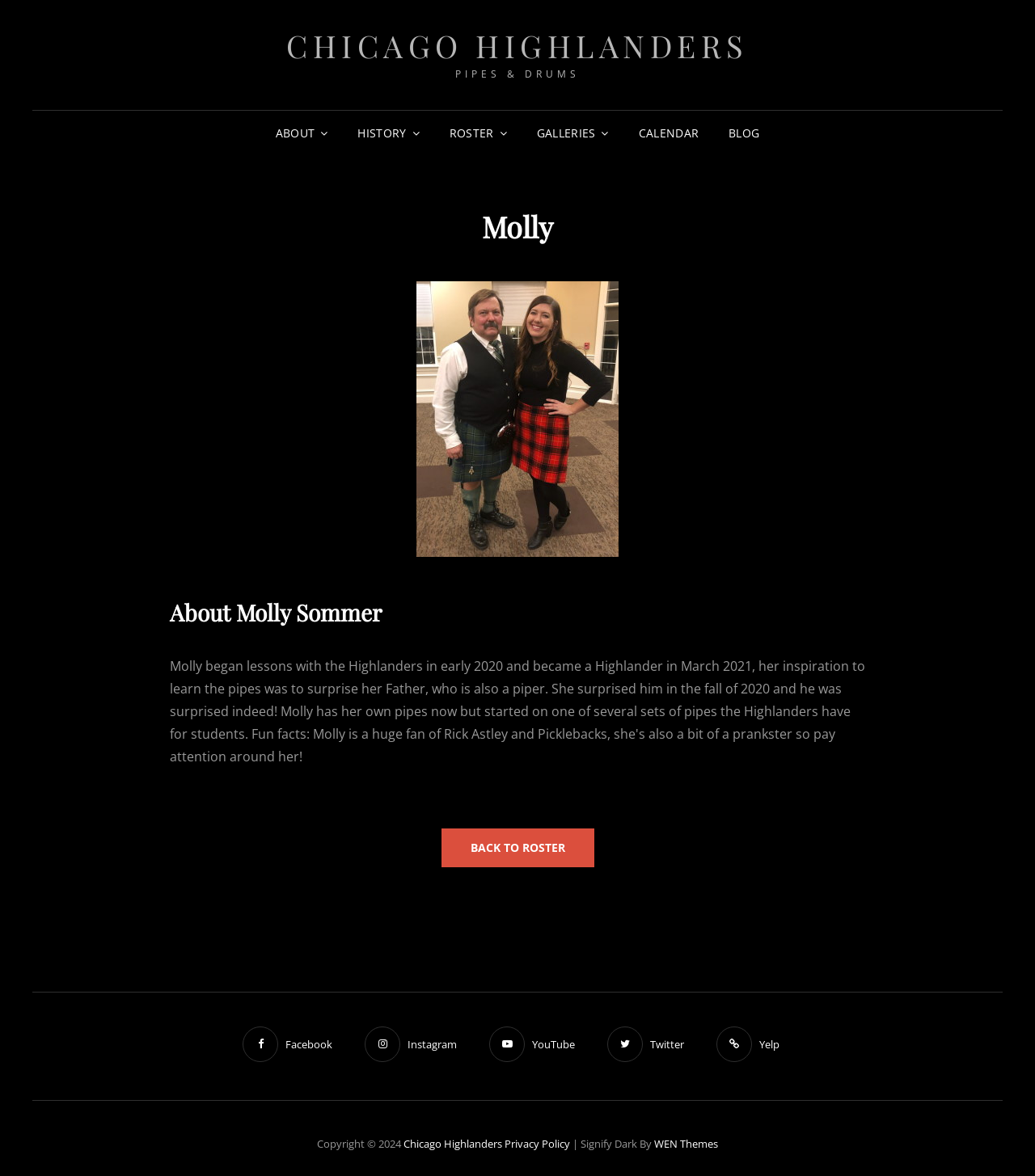Locate the bounding box coordinates of the item that should be clicked to fulfill the instruction: "Go to the ROSTER page".

[0.422, 0.094, 0.502, 0.132]